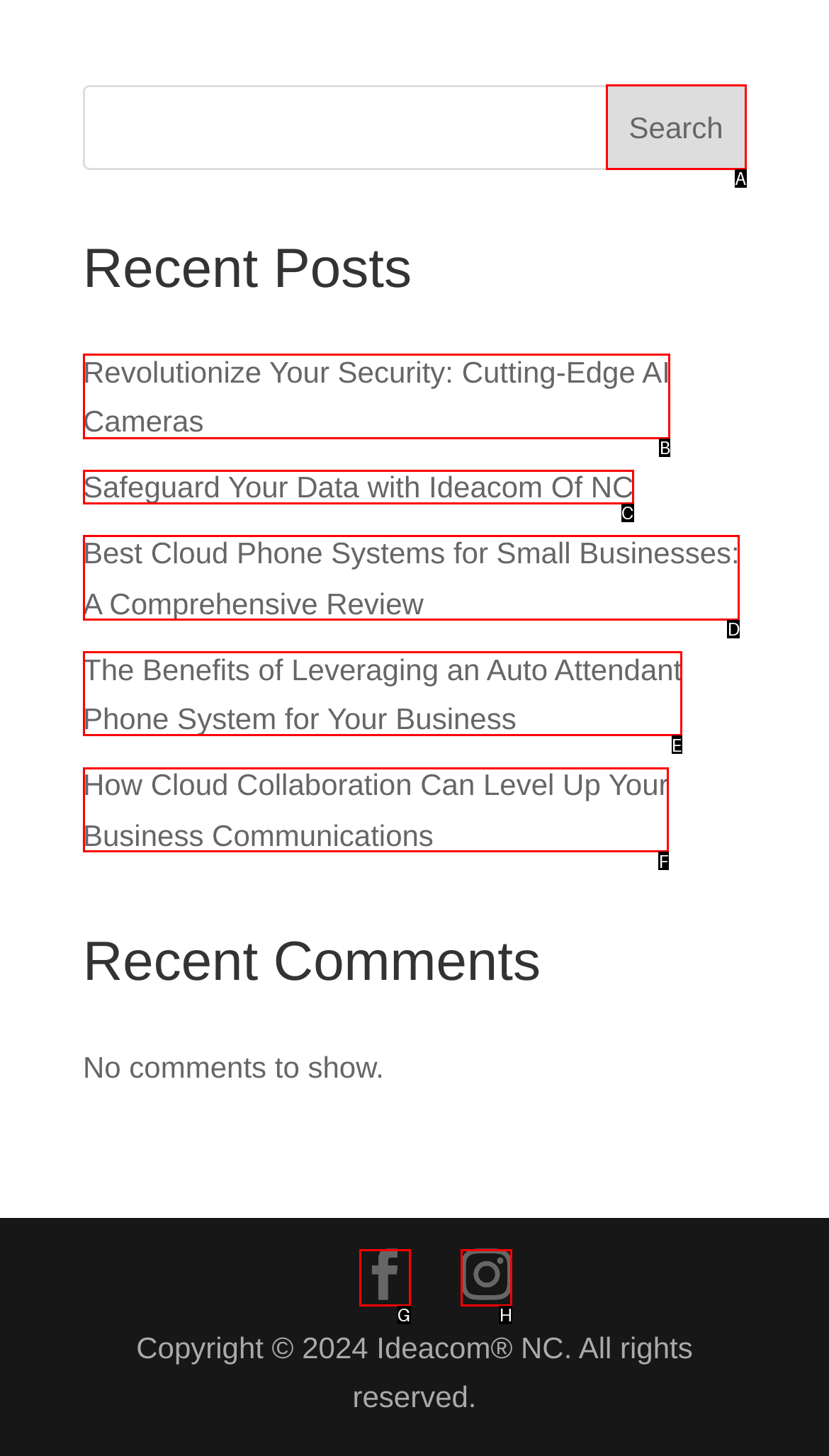Match the description: Instagram to one of the options shown. Reply with the letter of the best match.

H